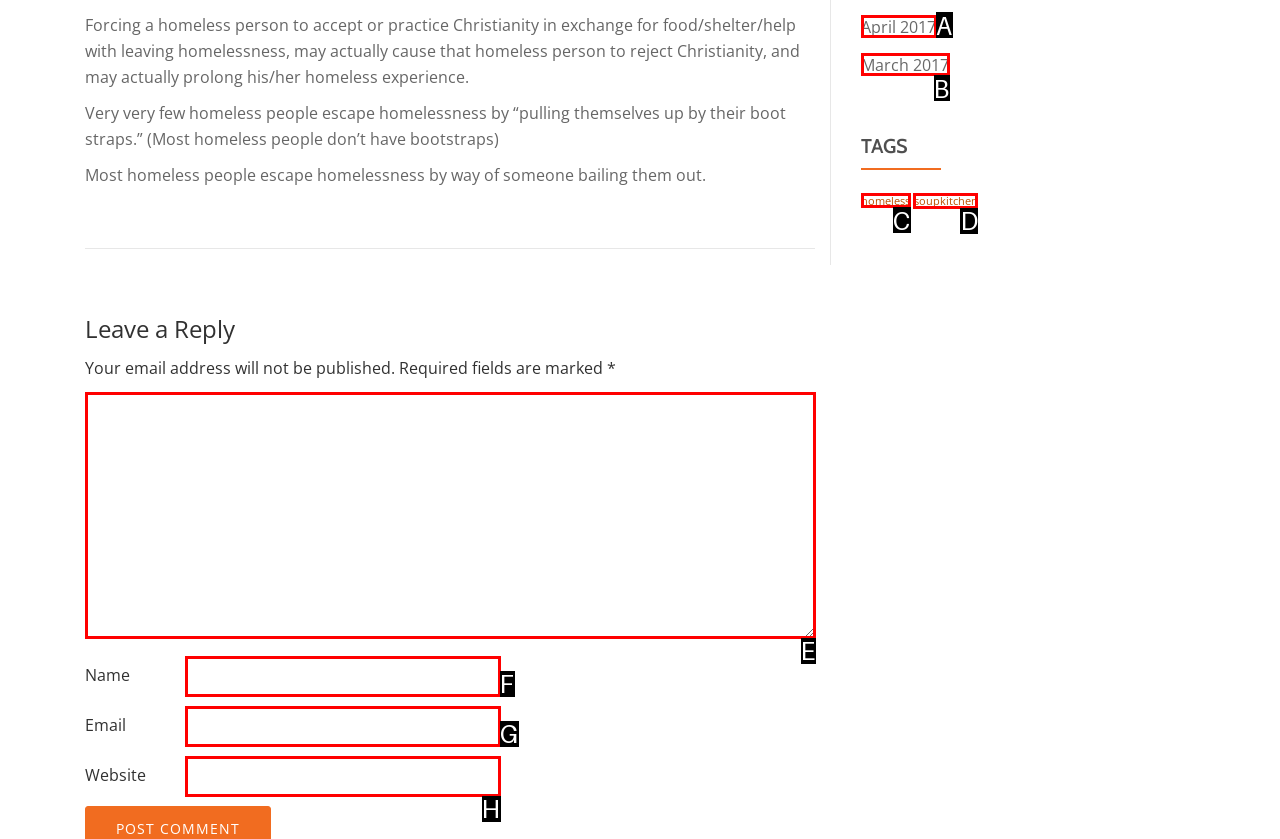Which UI element should you click on to achieve the following task: View soup kitchen related posts? Provide the letter of the correct option.

D